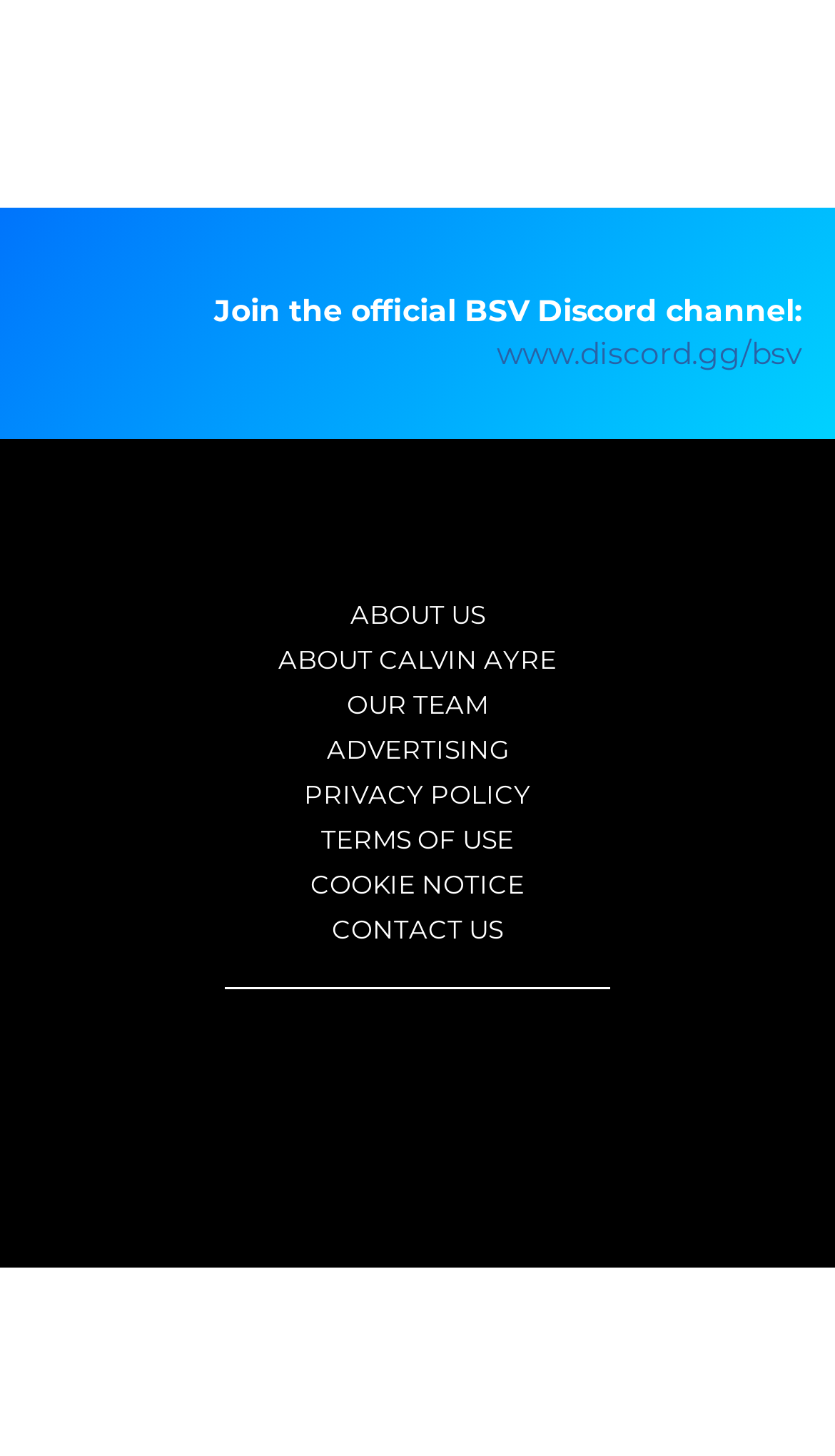From the screenshot, find the bounding box of the UI element matching this description: "aria-label="Ayre Group"". Supply the bounding box coordinates in the form [left, top, right, bottom], each a float between 0 and 1.

[0.146, 0.865, 0.354, 0.893]